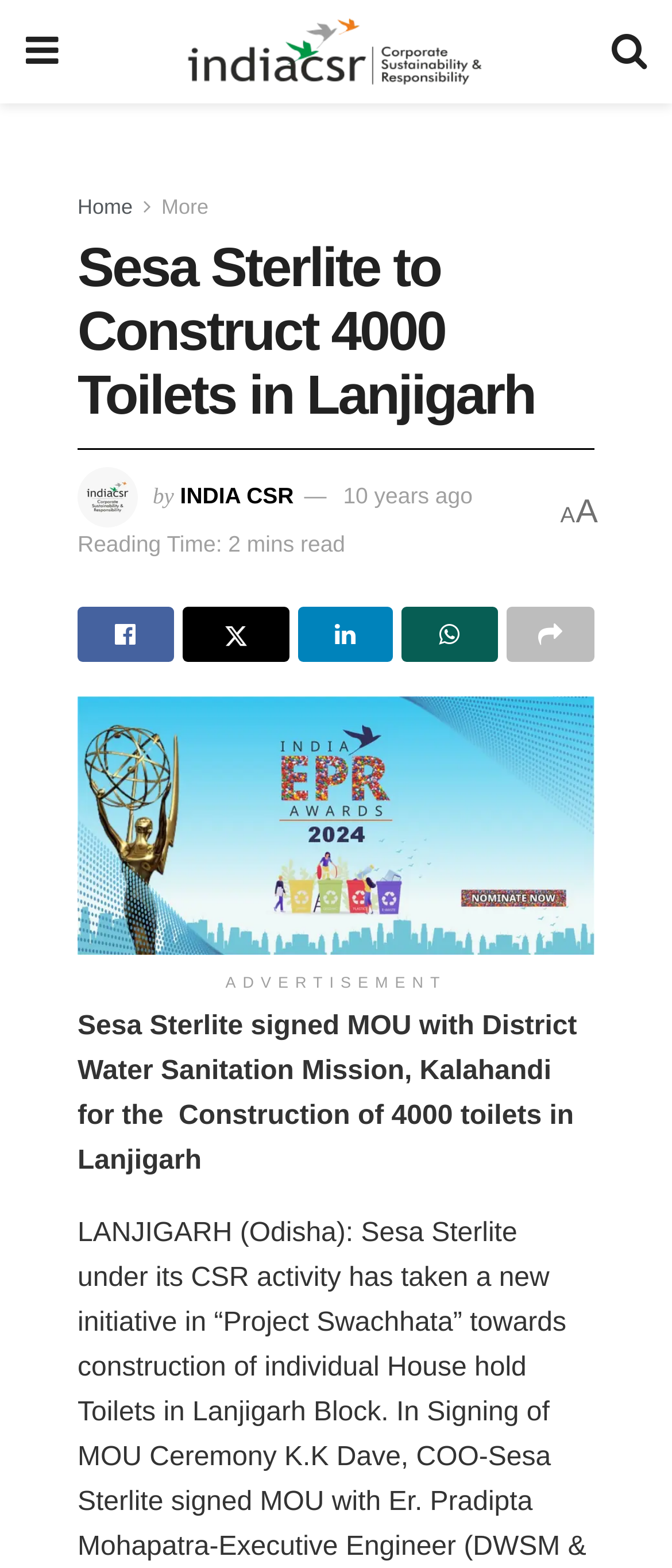From the webpage screenshot, predict the bounding box of the UI element that matches this description: "India CSR".

[0.268, 0.308, 0.437, 0.325]